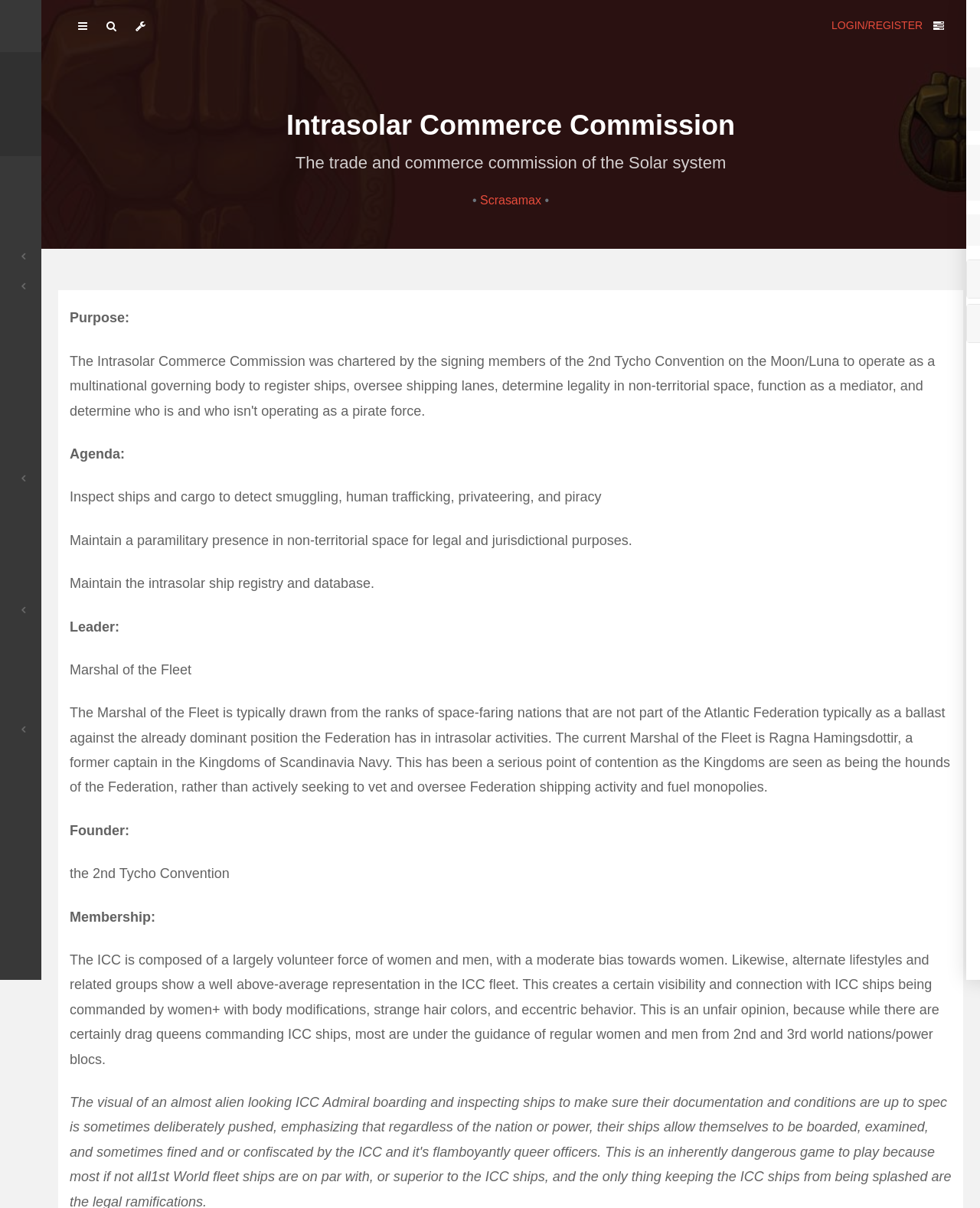Summarize the webpage in an elaborate manner.

The webpage is about the Intrasolar Commerce Commission (ICC), a trade and commerce commission of the Solar system. At the top left corner, there is a user avatar image. Below it, there is a main article link and a static text "BR". 

To the right of the user avatar, there are several links, including "Categories", "All", "Articles", "Dungeons", "Items", "Lifeforms", "Locations", "NPCs", "Plots", and "Organizations". These links are arranged vertically, with "Categories" at the top and "Organizations" at the bottom.

Below the main article link, there are more links, including "Featured", "Golden Articles", "Hall of Honour", "Random", "Ideas", "Quests", "Social Feeds", and "Citadel Magazine". These links are also arranged vertically.

On the top right corner, there are three buttons, including a search button, a notification button, and a login/register button. 

Below the buttons, there is a heading "Intrasolar Commerce Commission" and a subheading "The trade and commerce commission of the Solar system". 

The main content of the webpage is about the purpose, agenda, and leader of the ICC. There are several paragraphs of text describing the ICC's responsibilities, including inspecting ships and cargo, maintaining a paramilitary presence, and maintaining the intrasolar ship registry. The text also mentions the current leader of the ICC, Marshal of the Fleet Ragna Hamingsdottir, and the controversy surrounding her appointment. 

At the bottom of the page, there are more links, including "New Submissions", "Tag Cloud", "Author Rankings", and "Blogs".